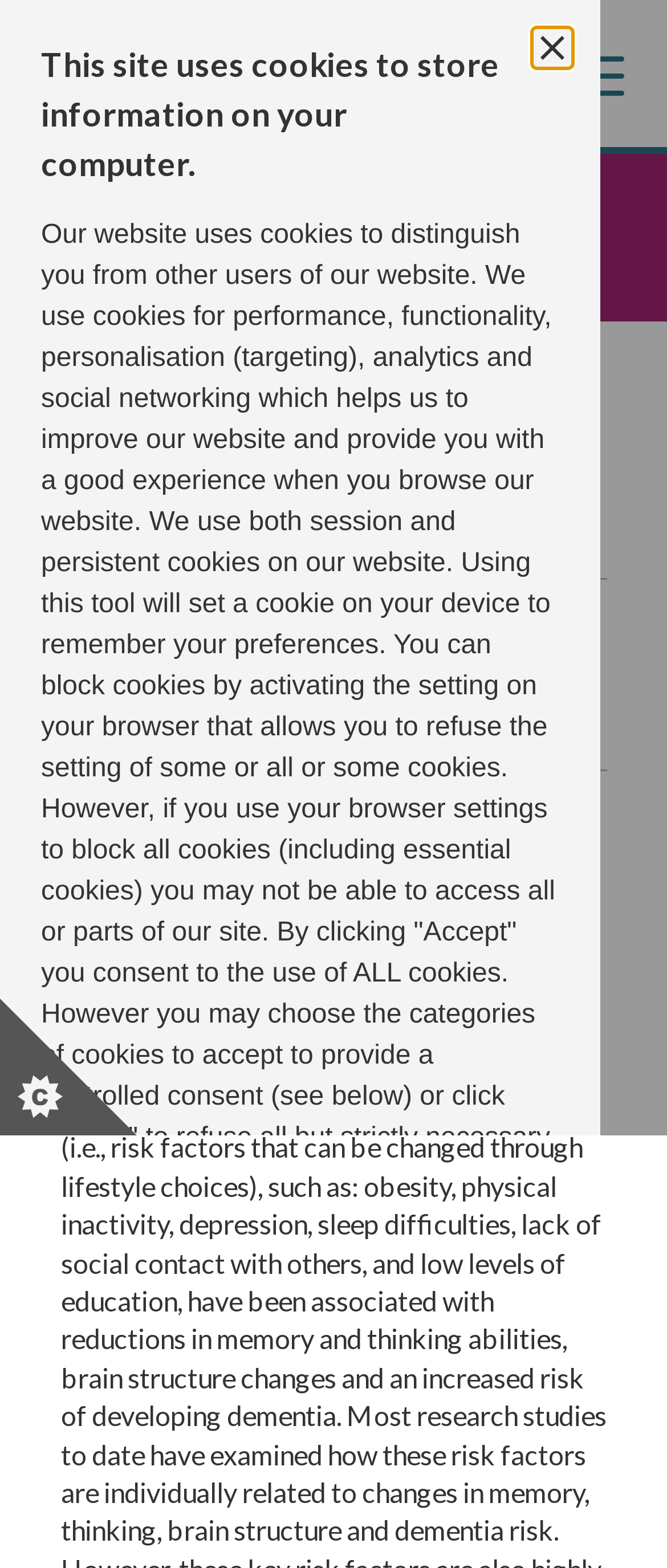Describe in detail what you see on the webpage.

The webpage is about "Approved Research" and has a prominent dialog box at the top, taking up about 90% of the screen width, that informs users about the site's use of cookies. The dialog box has a heading, a lengthy paragraph of text, and two buttons, "Accept" and "Reject", at the bottom. There is also a "Close Cookie Control" button at the top right corner of the dialog box.

Below the dialog box, there is a button labeled "Set cookie preferences" that is expanded. On the top left corner of the page, there is a link and an image, both labeled "UK Biobank". Next to it, there is a button to toggle the navigation menu.

The main content of the page is divided into sections, with headings and paragraphs of text. The first section has a heading "Approved Research" and a subheading "The impact of modifiable risk factors on cognition and dementia". Below this, there are details about the research, including the principal investigator, approved research ID, approval date, and the institution, Monash University.

There is also a section with a heading "Lay summary", but its content is not specified. Overall, the page has a clean and organized layout, with clear headings and concise text.